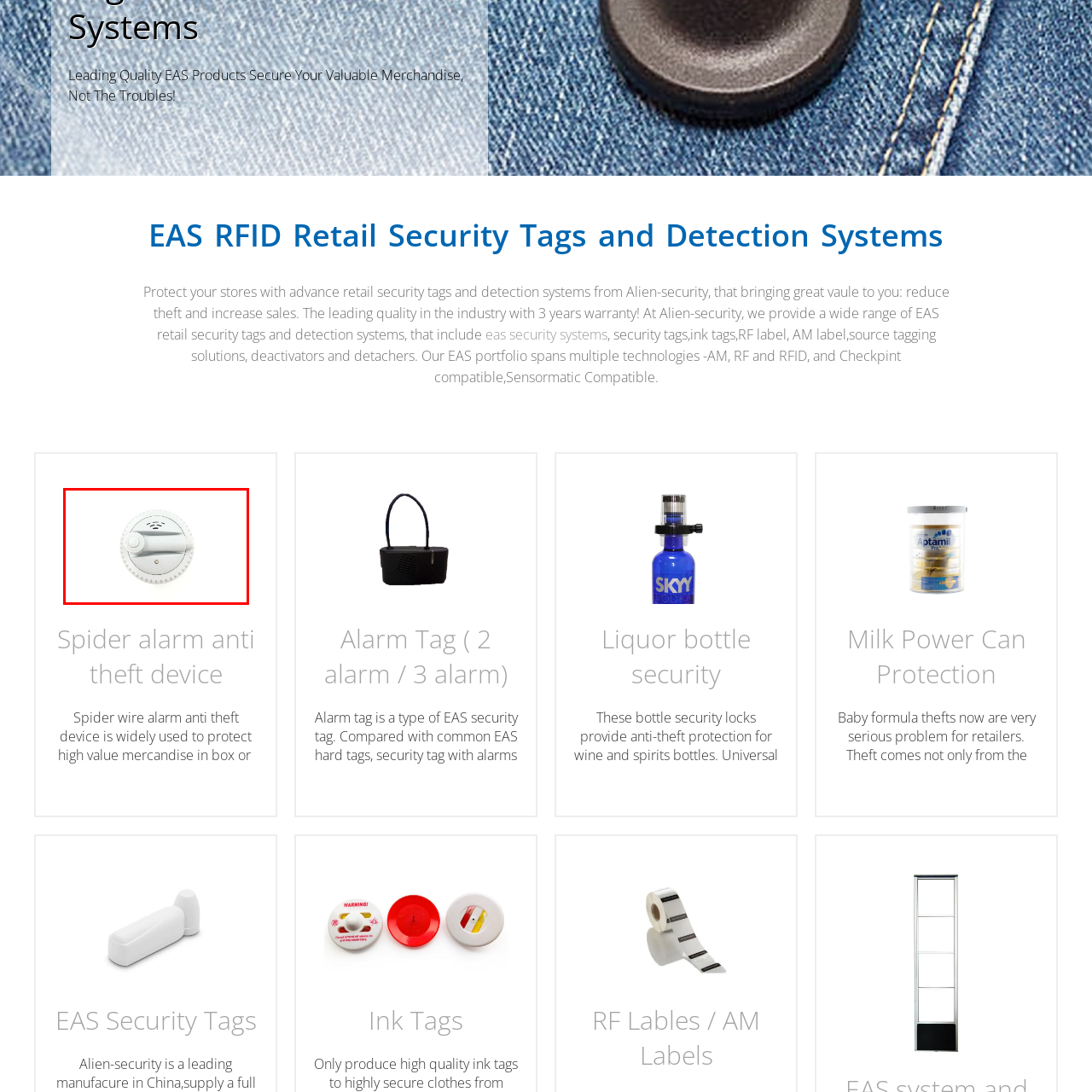Take a close look at the image marked with a red boundary and thoroughly answer the ensuing question using the information observed in the image:
What is the purpose of the Spider Alarm?

The caption explains that the Spider Alarm is a retail security solution designed to protect high-value merchandise, implying that its primary purpose is to prevent theft or tampering of valuable items.